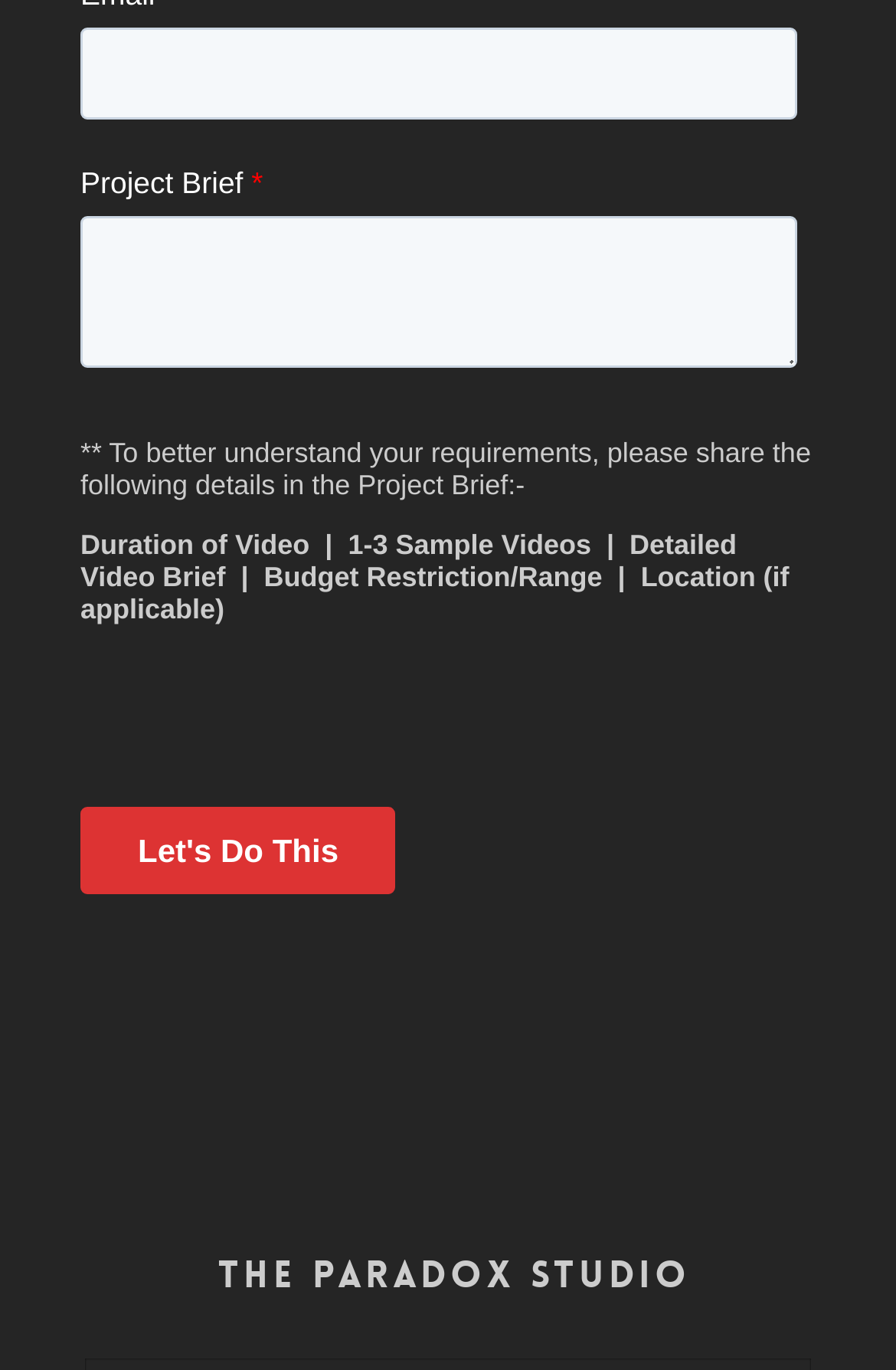Based on the description "Facebook", find the bounding box of the specified UI element.

[0.09, 0.563, 0.331, 0.603]